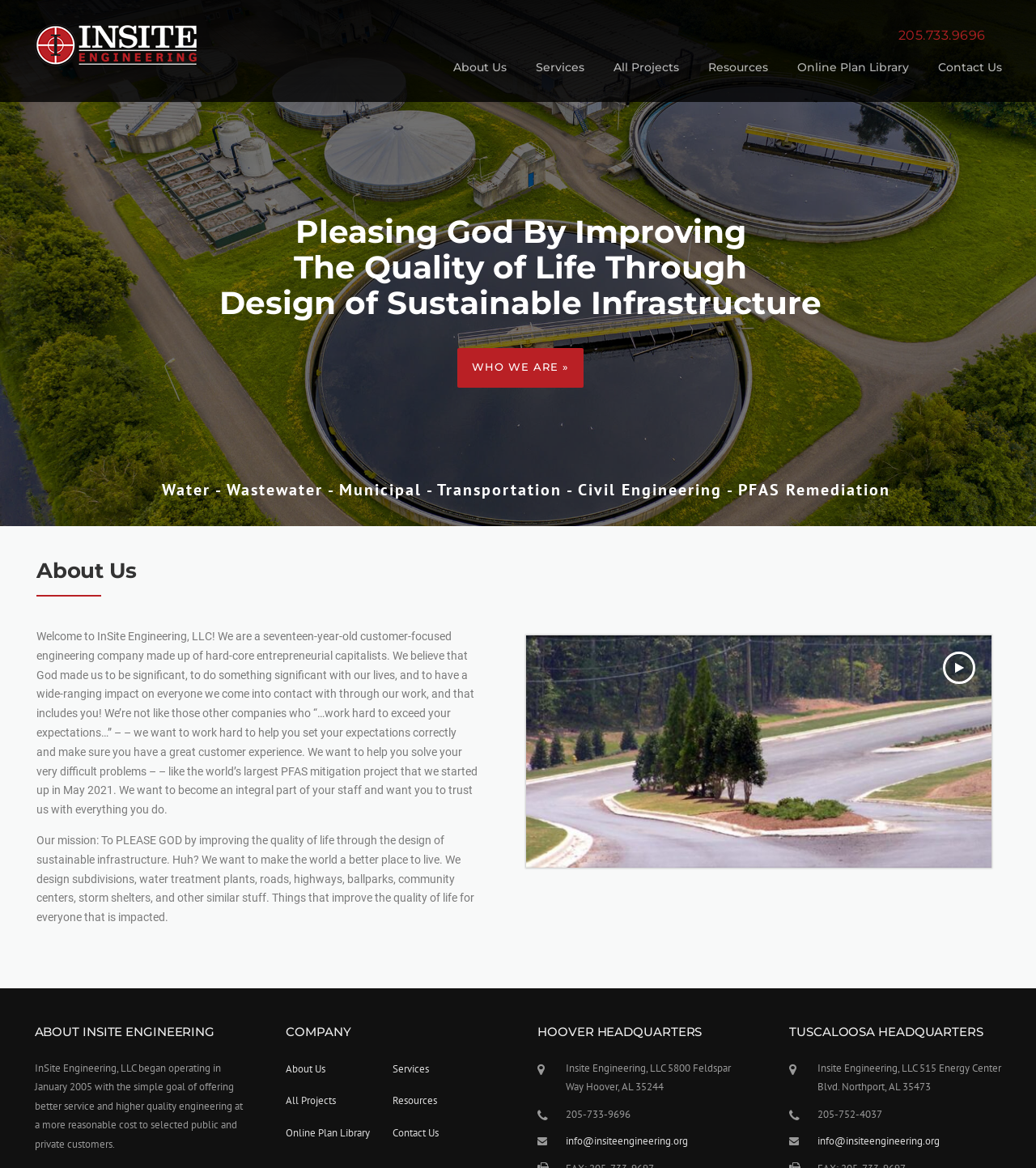Identify the bounding box coordinates for the UI element described as: "Transportation". The coordinates should be provided as four floats between 0 and 1: [left, top, right, bottom].

[0.422, 0.41, 0.542, 0.428]